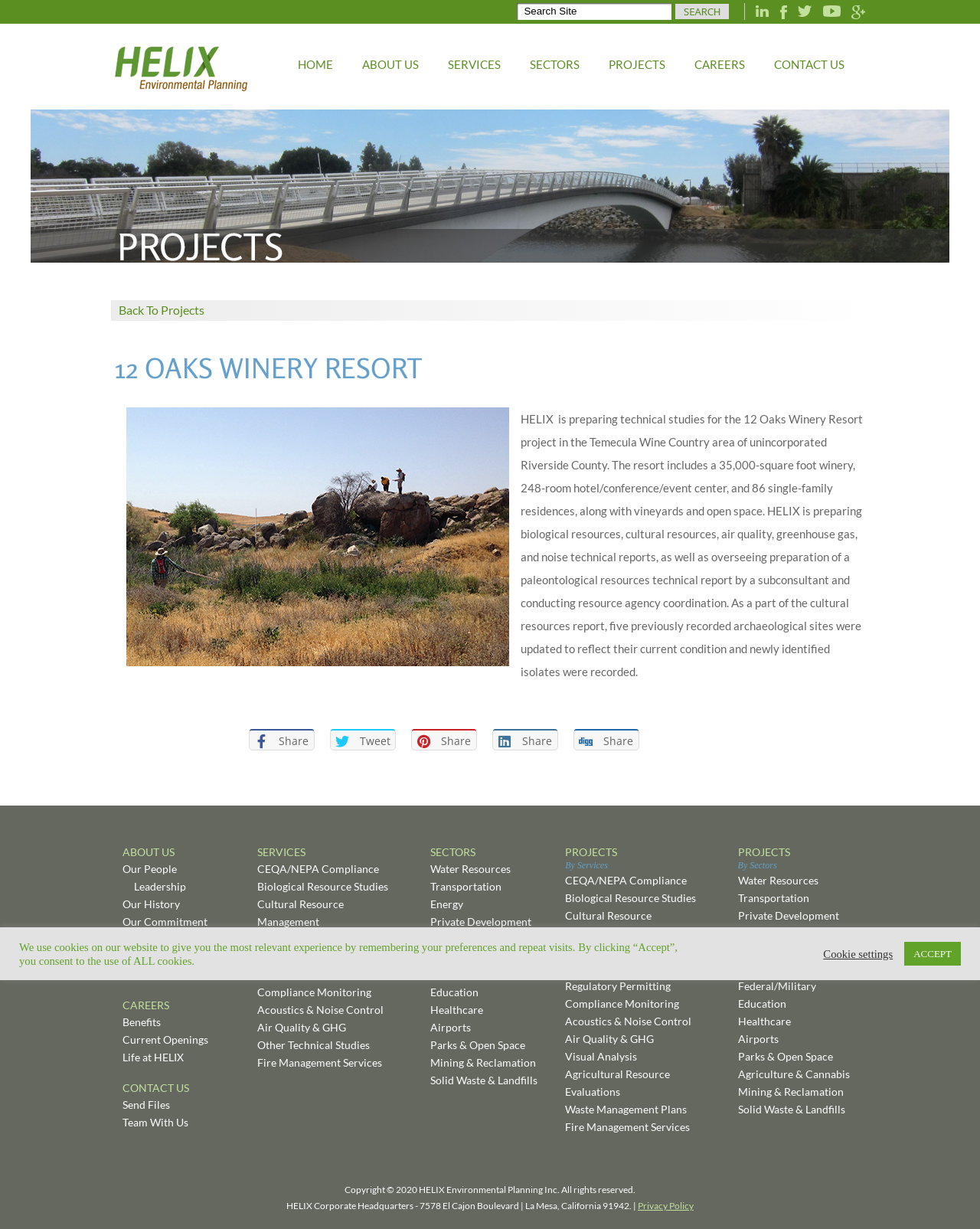How many social media links are there?
Relying on the image, give a concise answer in one word or a brief phrase.

5